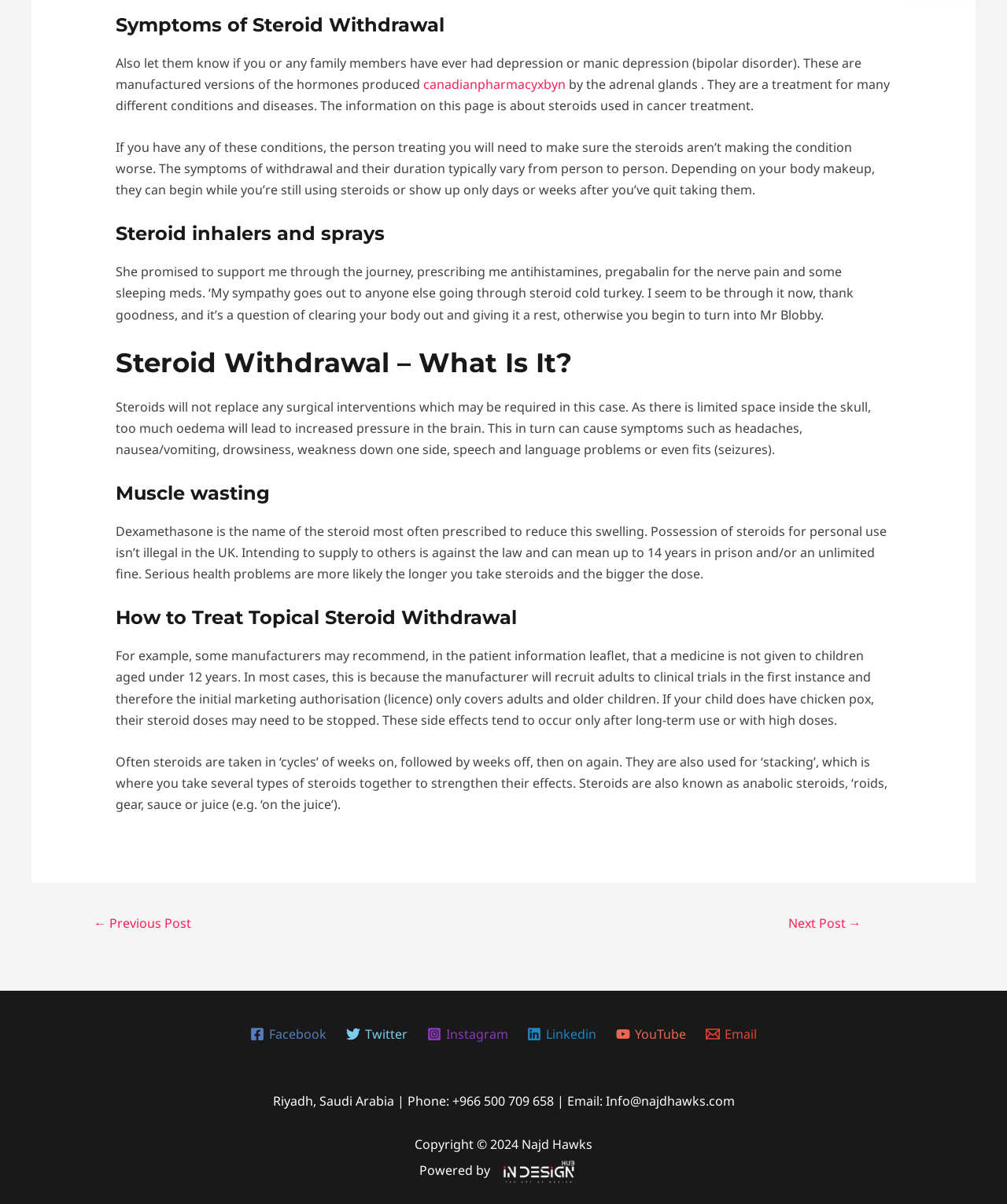Kindly provide the bounding box coordinates of the section you need to click on to fulfill the given instruction: "Click the 'Twitter' link".

[0.339, 0.853, 0.41, 0.864]